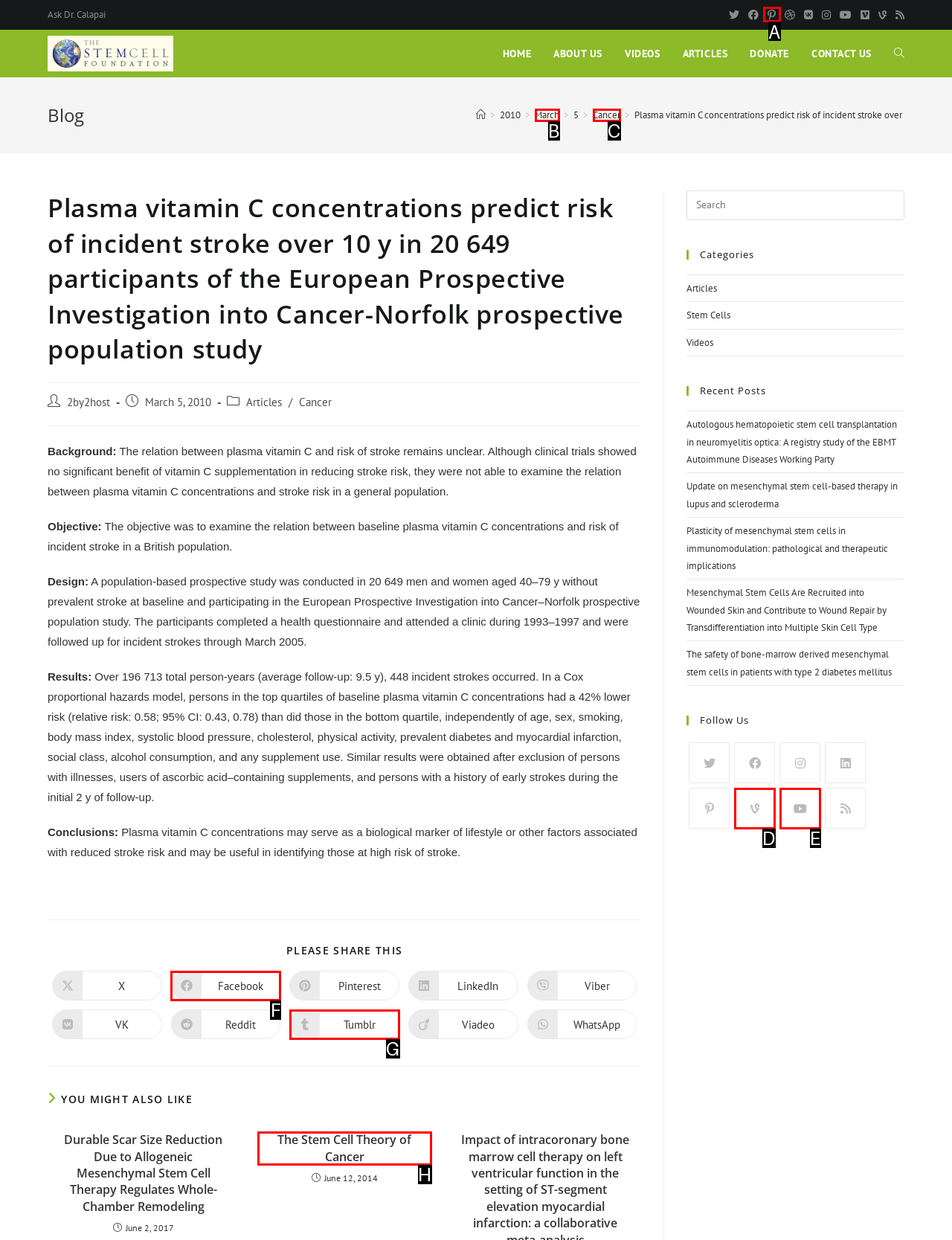Pick the right letter to click to achieve the task: Share this content on Facebook
Answer with the letter of the correct option directly.

F